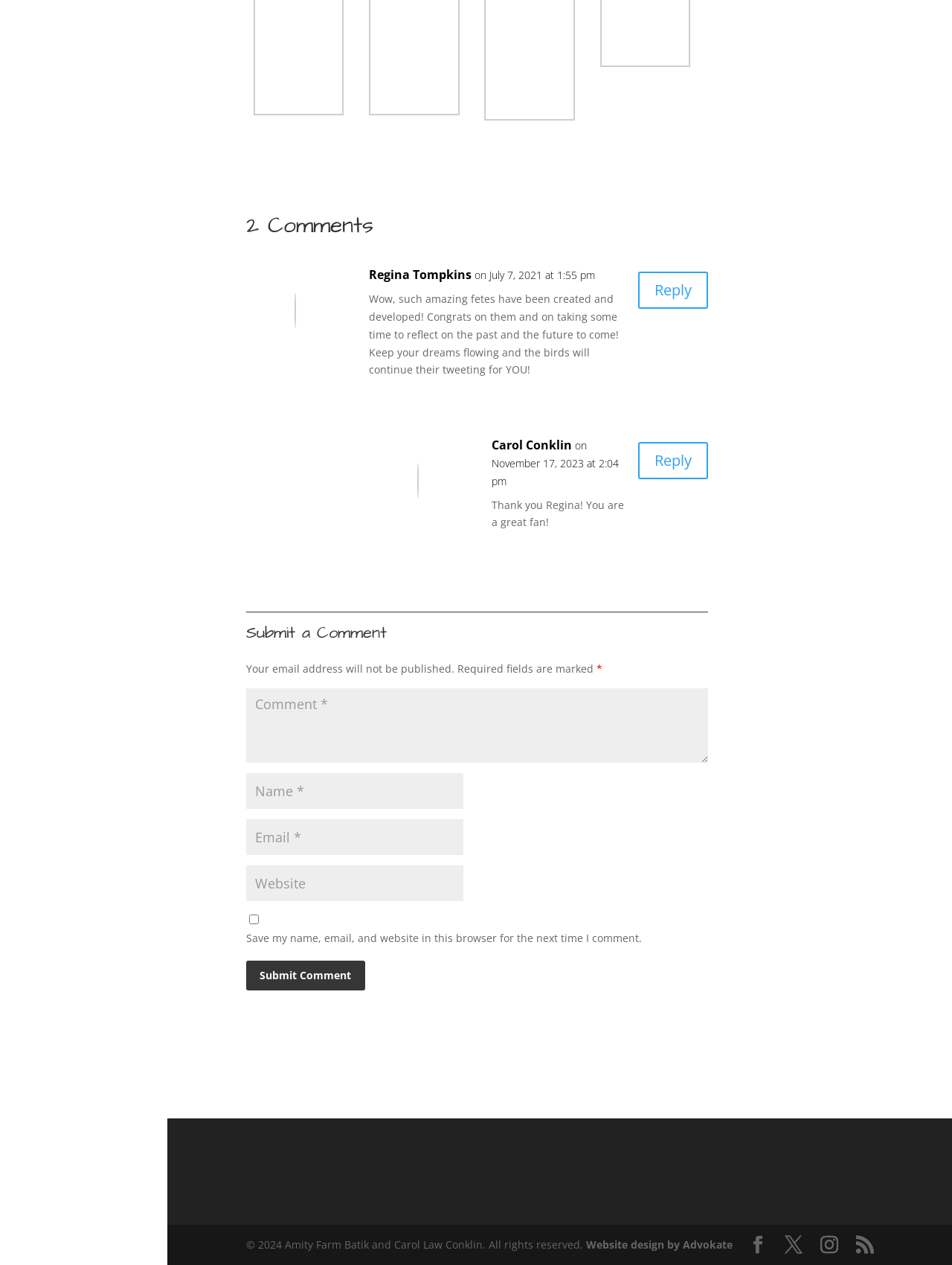Provide your answer to the question using just one word or phrase: What is the name of the person who commented on July 7, 2021?

Regina Tompkins